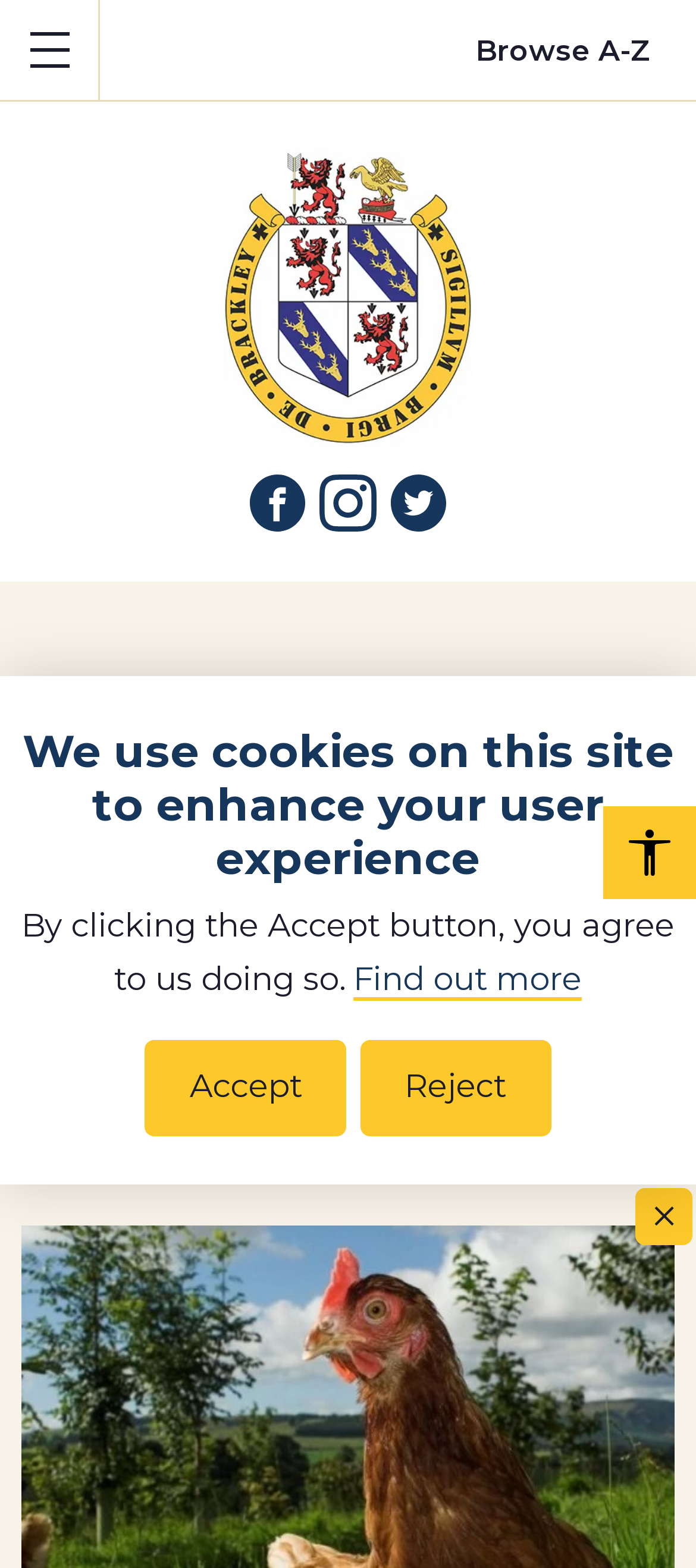What is the logo of the council?
By examining the image, provide a one-word or phrase answer.

Brackley Town Council